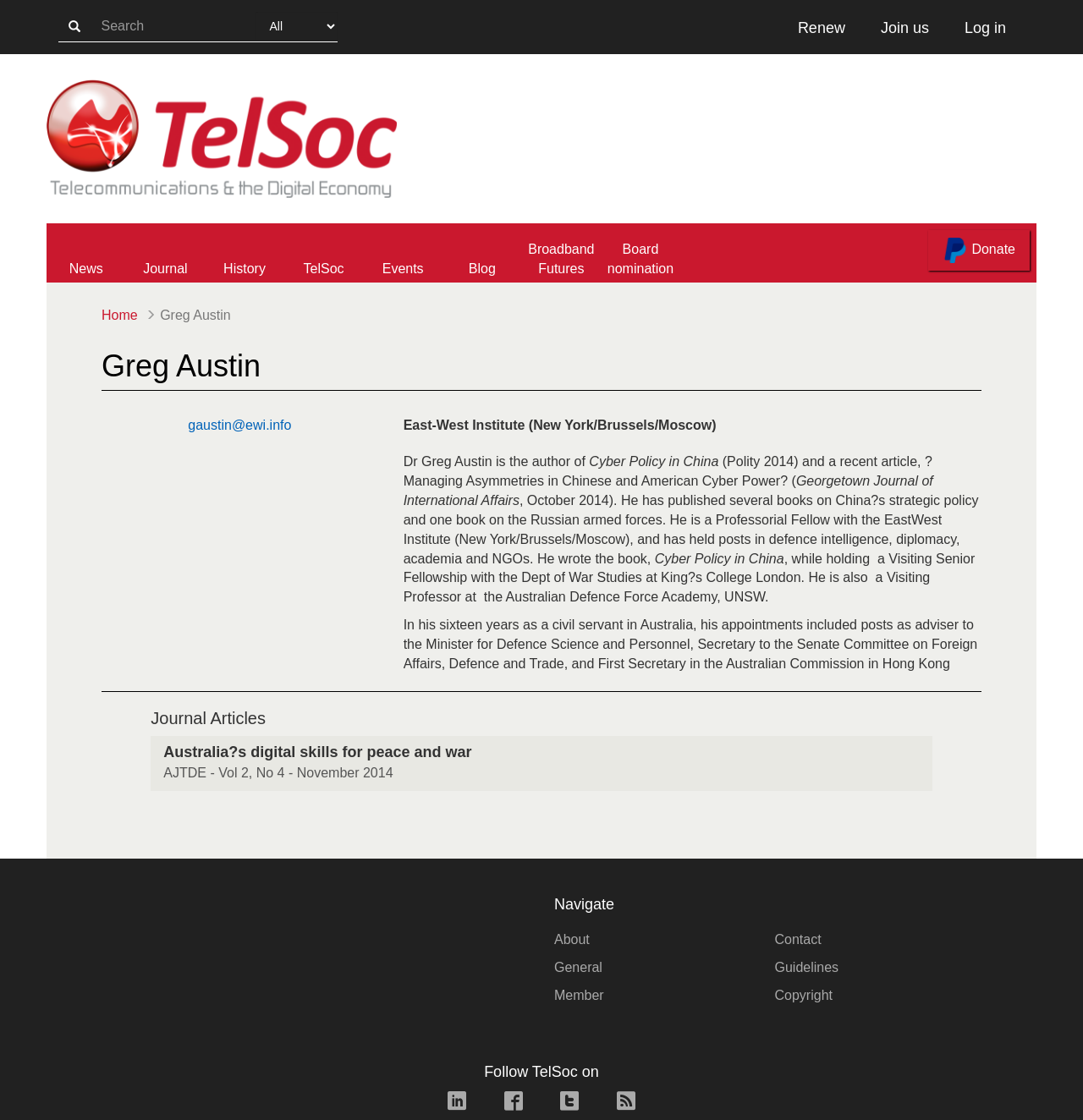What is the name of the institution where the author is a Professorial Fellow? Examine the screenshot and reply using just one word or a brief phrase.

East-West Institute